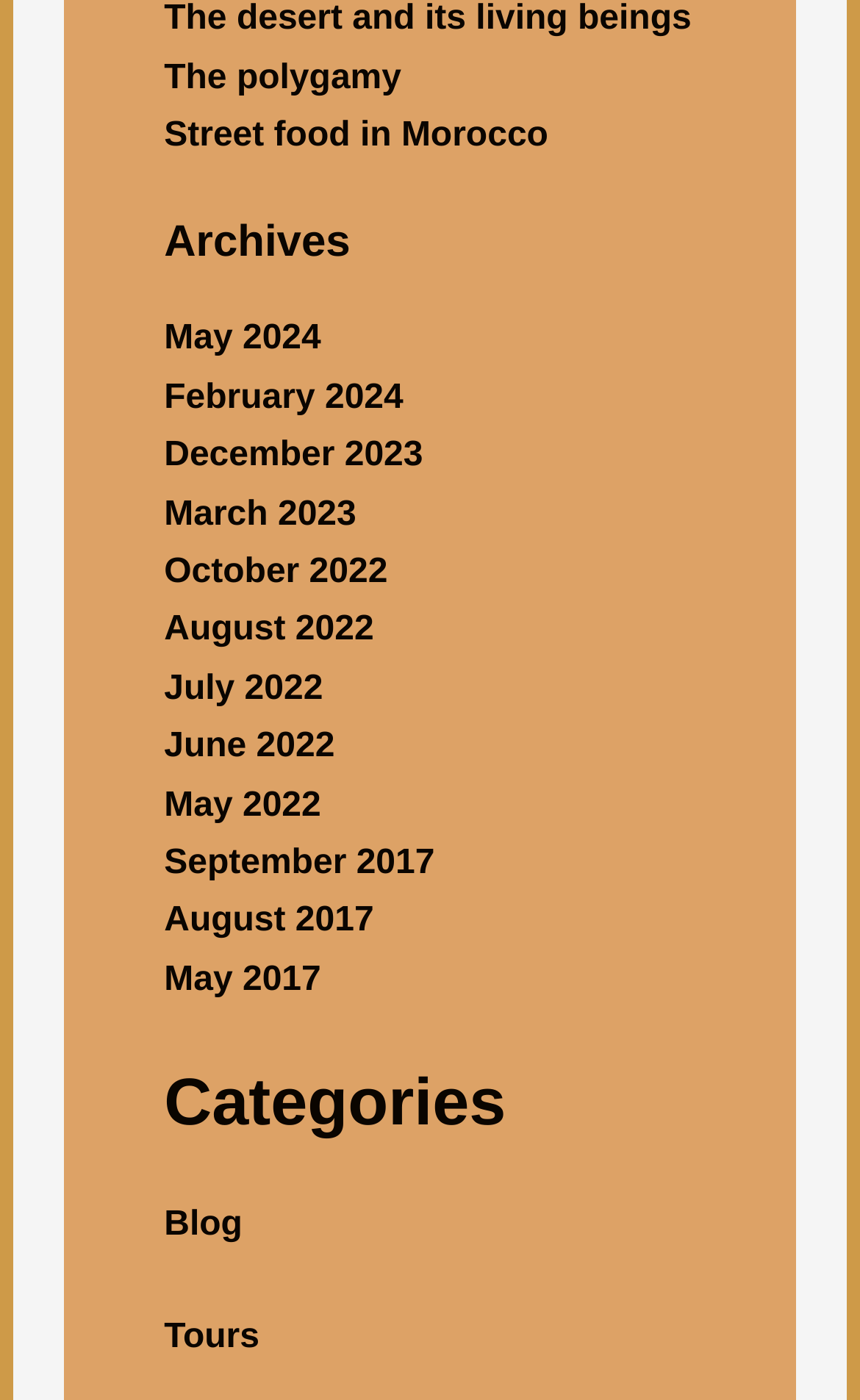Please pinpoint the bounding box coordinates for the region I should click to adhere to this instruction: "Click on the 'The desert and its living beings' link".

[0.191, 0.0, 0.804, 0.027]